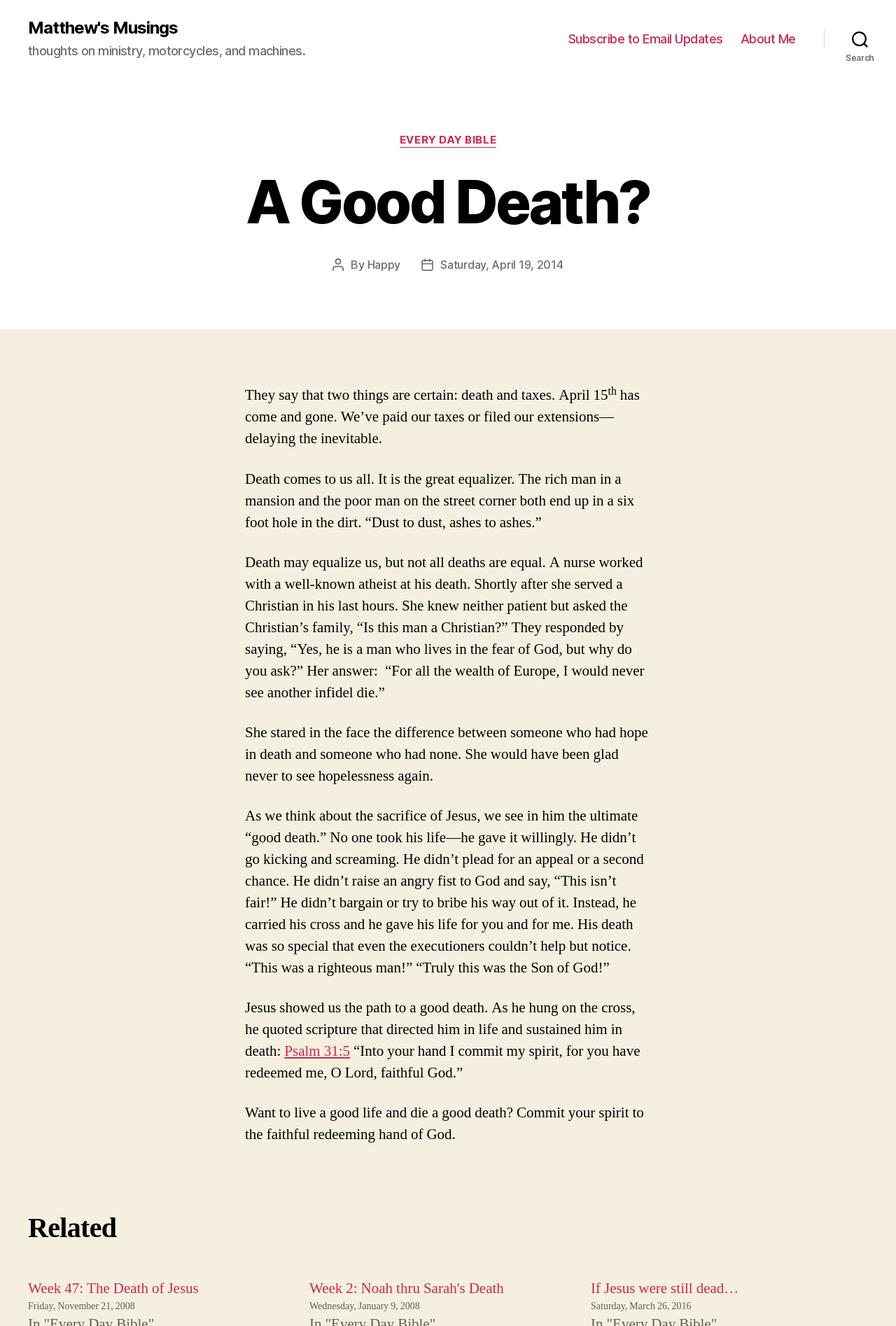Answer the question with a single word or phrase: 
What is the theme of the blog post?

Death and Faith